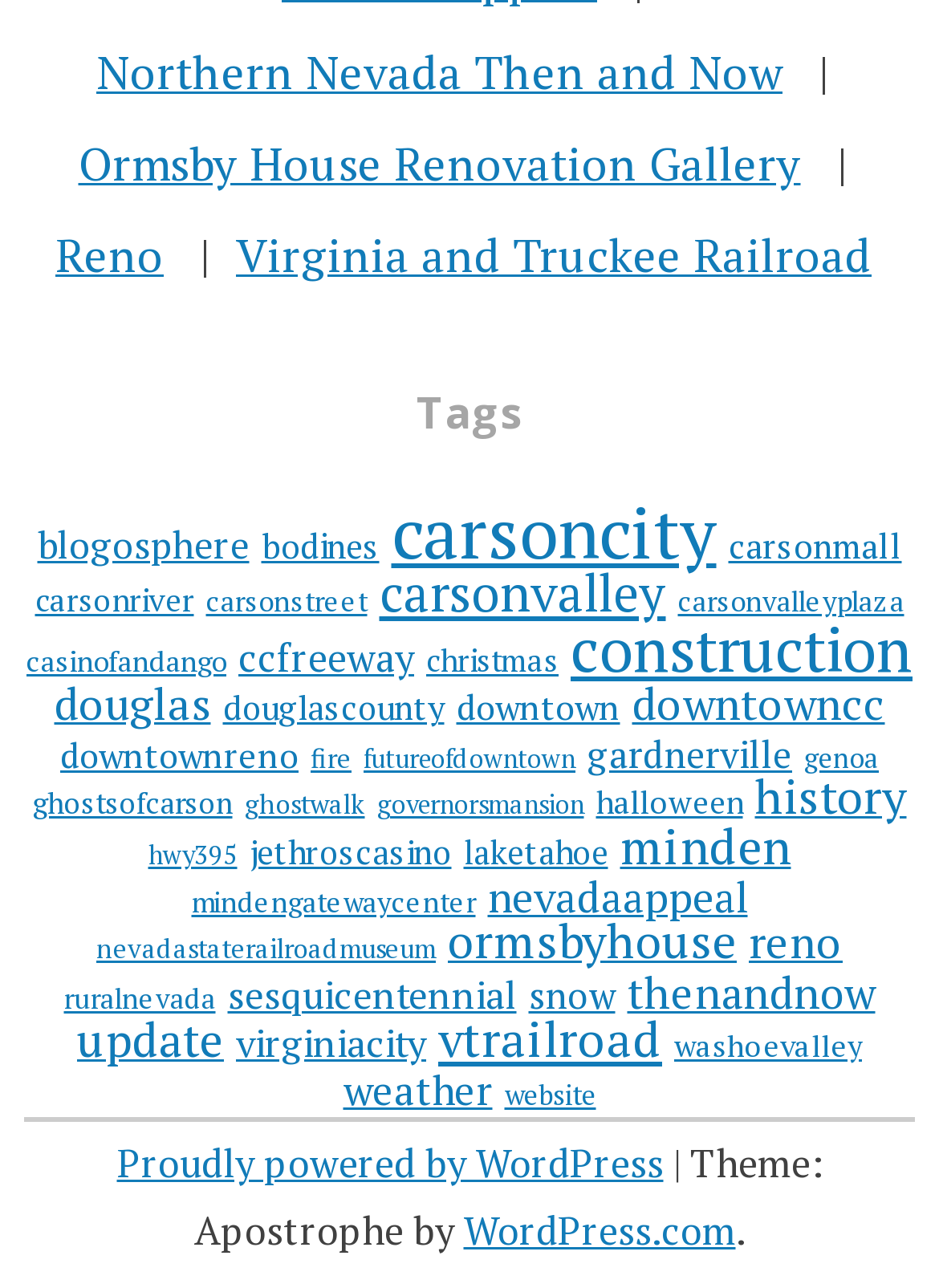Highlight the bounding box coordinates of the element that should be clicked to carry out the following instruction: "Click on the 'Northern Nevada Then and Now' link". The coordinates must be given as four float numbers ranging from 0 to 1, i.e., [left, top, right, bottom].

[0.103, 0.032, 0.833, 0.079]